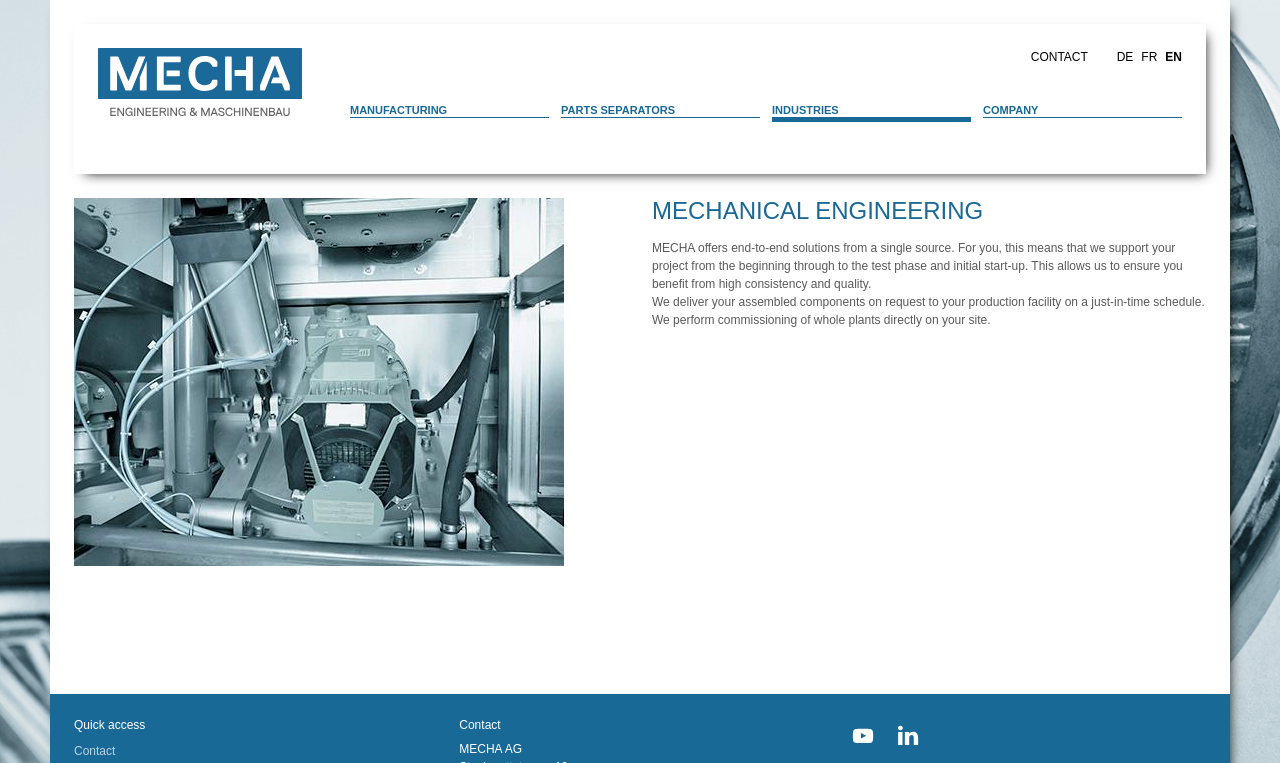Using the details in the image, give a detailed response to the question below:
What is the main industry MECHA operates in?

I found a heading 'MECHANICAL ENGINEERING' in the middle section of the webpage, which suggests that mechanical engineering is the main industry MECHA operates in.